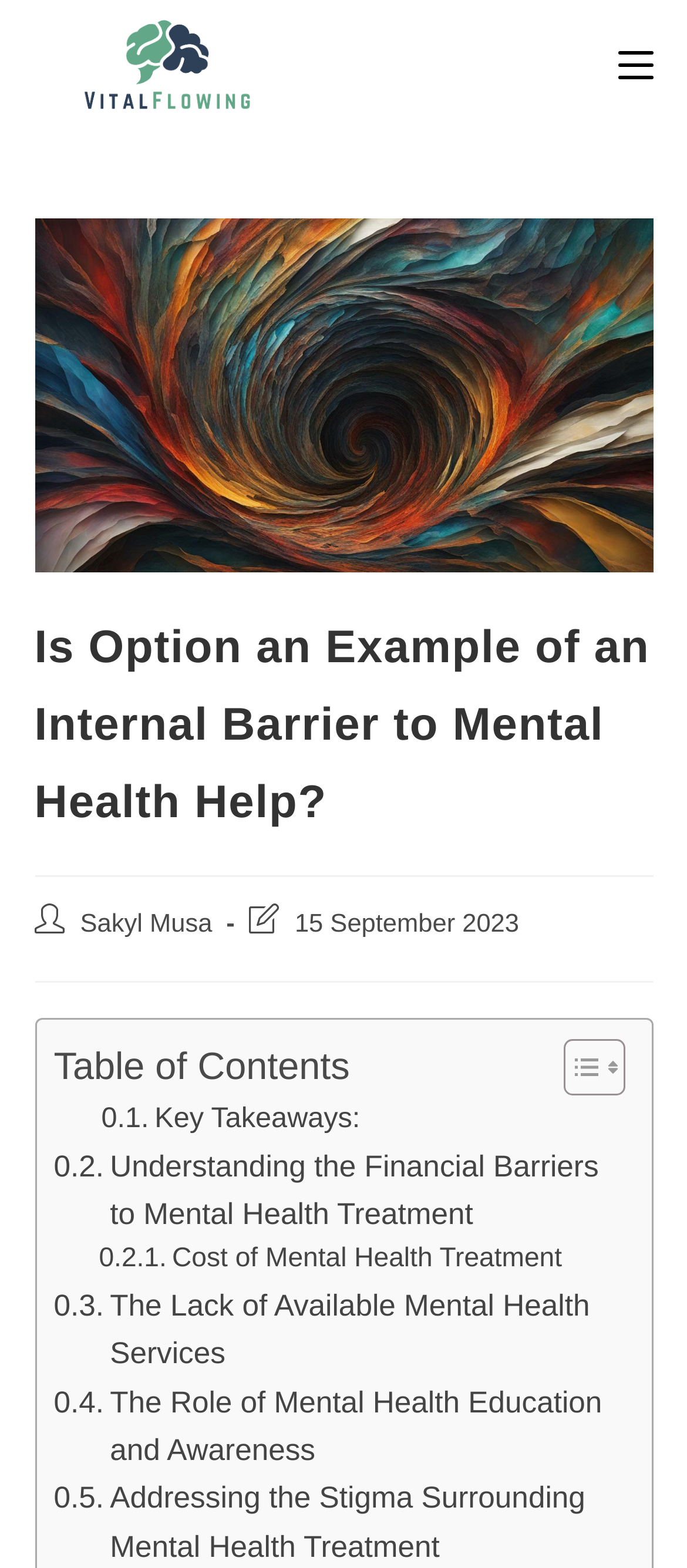Give a one-word or one-phrase response to the question:
What is the topic of the first section?

Financial Barriers to Mental Health Treatment